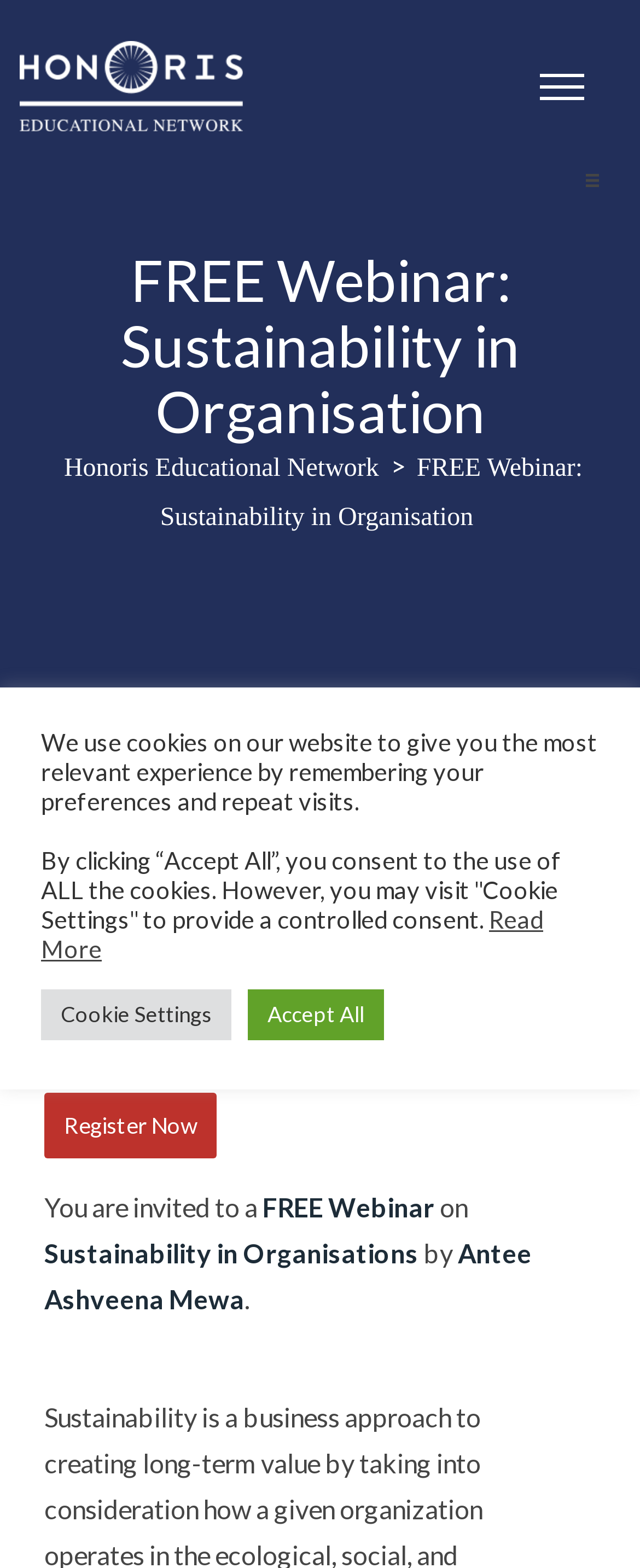Give a full account of the webpage's elements and their arrangement.

This webpage appears to be a registration page for a free webinar on sustainability in organizations. At the top left, there is a link to the "Honoris Educational Network" with an accompanying image of the network's logo. Below this, there is a large heading that reads "FREE Webinar: Sustainability in Organisation". 

To the right of the heading, there is a link to the same network, followed by a greater-than symbol (>). Below this, there is a section that describes the webinar, which includes the title "You are invited to a FREE Webinar on Sustainability in Organisations by Antee Ashveena Mewa". This section also includes the date and time of the webinar, "October 27 @ 18:00", and its duration, "18:00 — 19:00 (1h)". 

There is a "Register Now" link below this section. At the top right, there is a link with no text and an "Open/Close Menu" button. At the bottom of the page, there is a notice about the use of cookies on the website, with options to "Accept All" or visit "Cookie Settings" to provide controlled consent. There is also a "Read More" link for more information on the cookies.